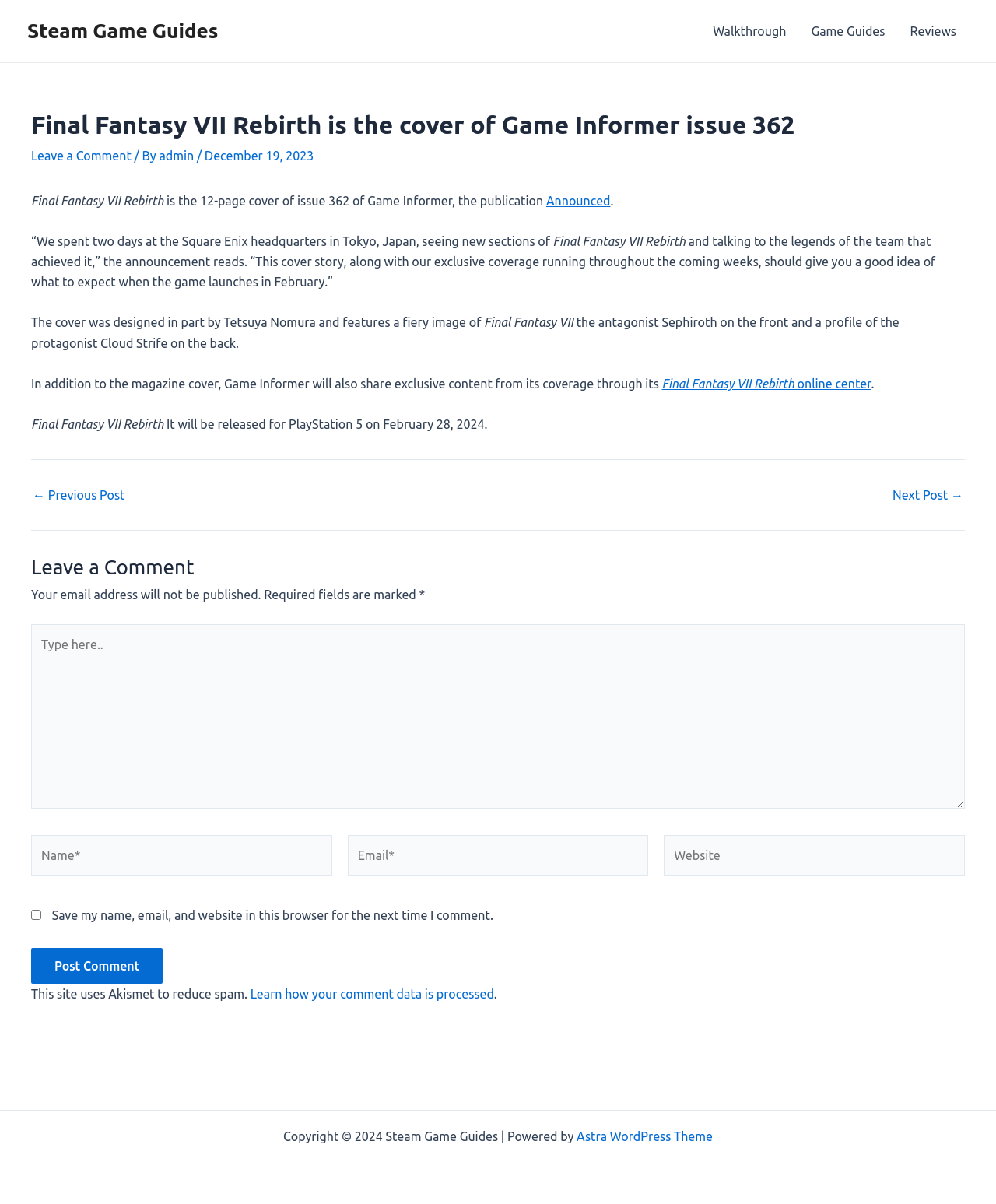Provide the bounding box coordinates of the UI element that matches the description: "parent_node: Gayle Ray Healing".

None